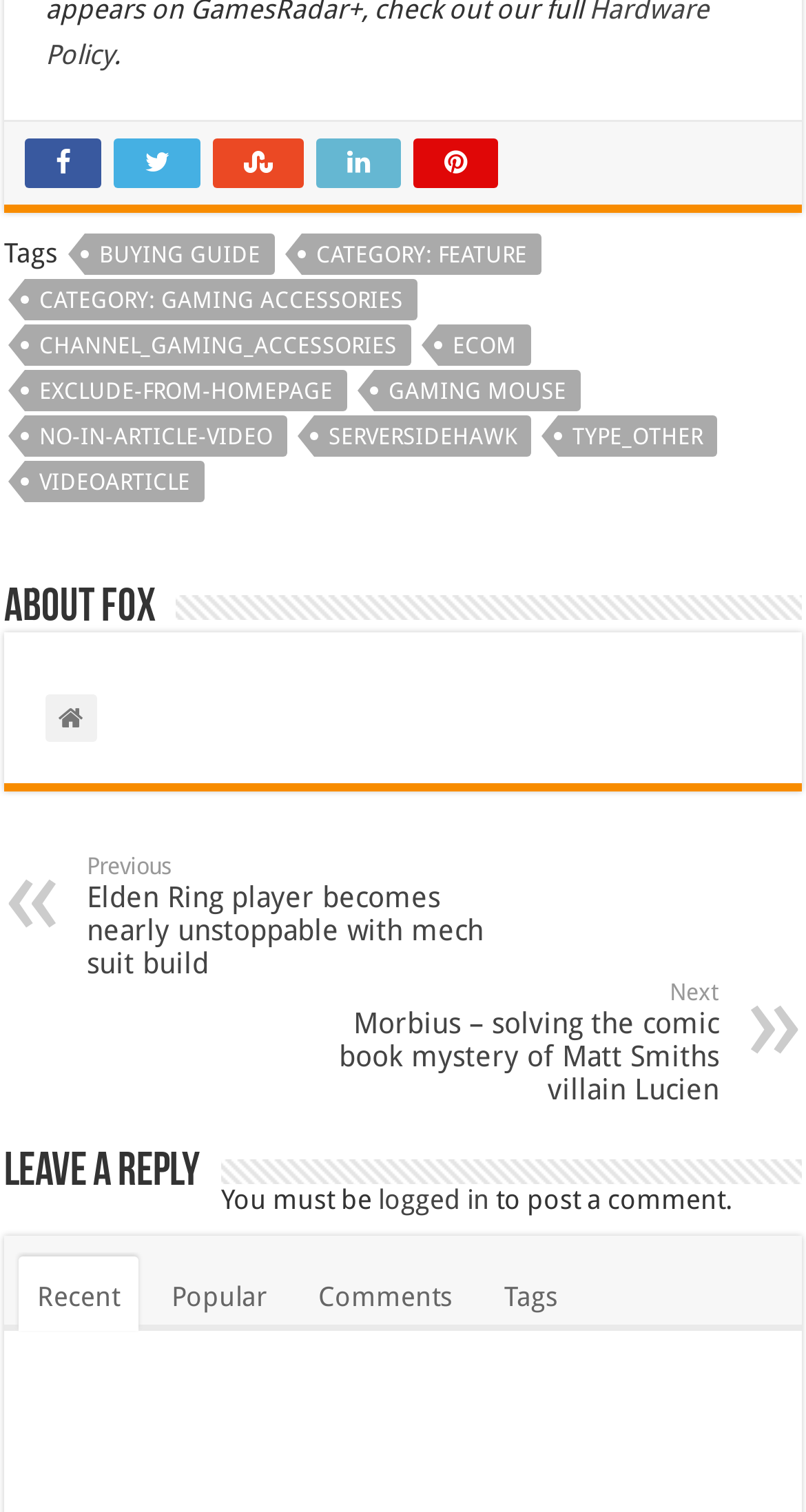Determine the bounding box coordinates of the clickable element to achieve the following action: 'Click on the logged in link'. Provide the coordinates as four float values between 0 and 1, formatted as [left, top, right, bottom].

[0.469, 0.783, 0.608, 0.803]